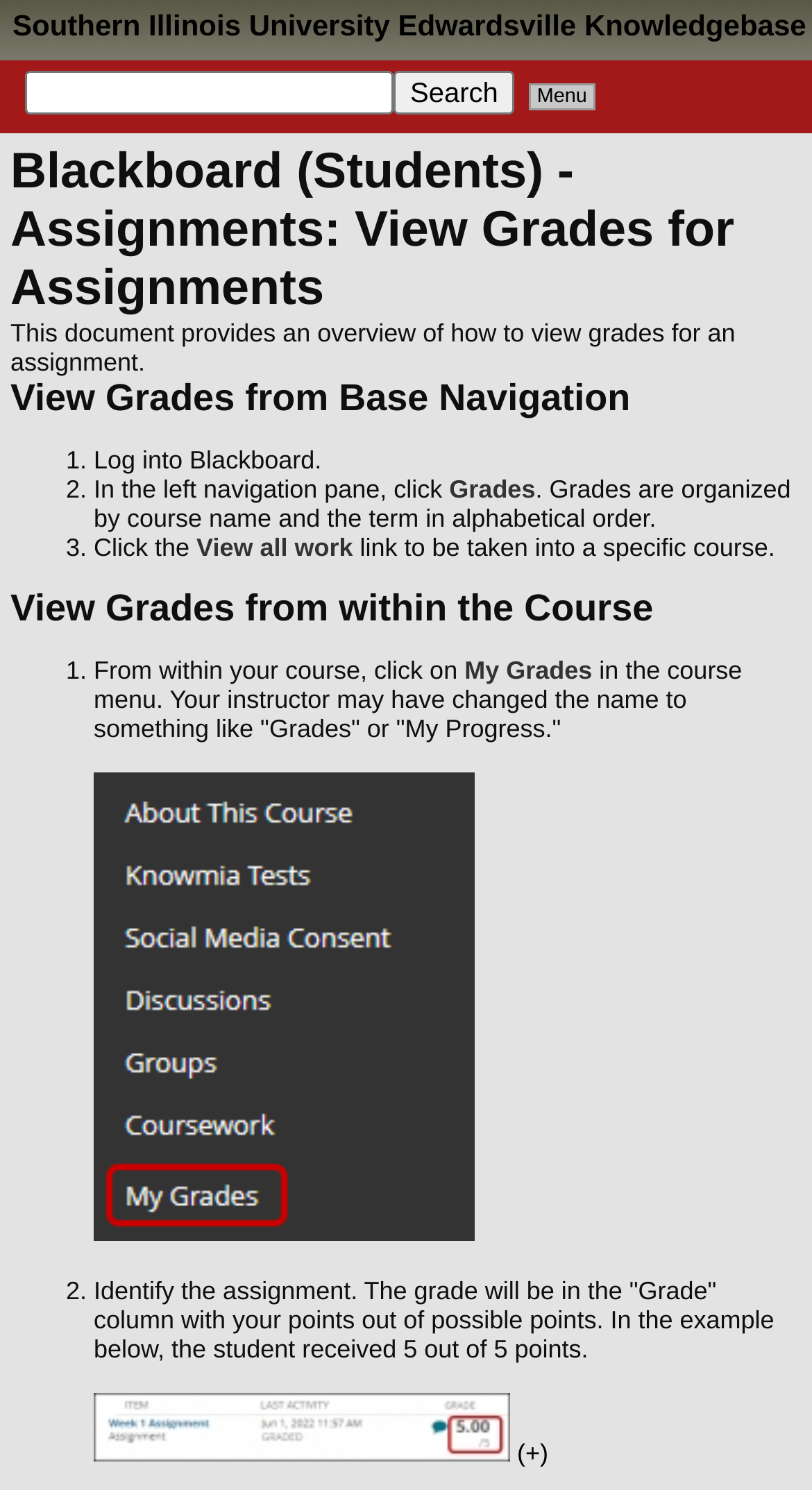Provide a thorough summary of the webpage.

The webpage is a knowledgebase article from Southern Illinois University Edwardsville, specifically about viewing grades for assignments in Blackboard. At the top, there is a search bar with a "Search" button and a "Menu" link. 

Below the search bar, the main content of the article begins with a heading that explains the purpose of the document. The article is divided into two sections: "View Grades from Base Navigation" and "View Grades from within the Course". 

In the first section, there is a step-by-step guide on how to view grades from the base navigation. The guide consists of three steps, each marked with a numbered list marker. The steps are accompanied by descriptive text that explains the actions to be taken. 

In the second section, there is another step-by-step guide on how to view grades from within the course. This section also consists of two steps, each marked with a numbered list marker. The first step includes an image of the "My Grades" button, and the second step explains how to identify the assignment and view the grade. This step also includes an image of an assessment score. 

At the bottom of the page, there is a link with a "(+)" symbol.